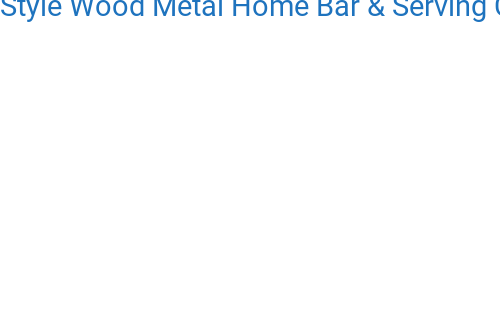What is the purpose of the brakes on two of the casters?
Look at the image and respond with a single word or a short phrase.

For stability